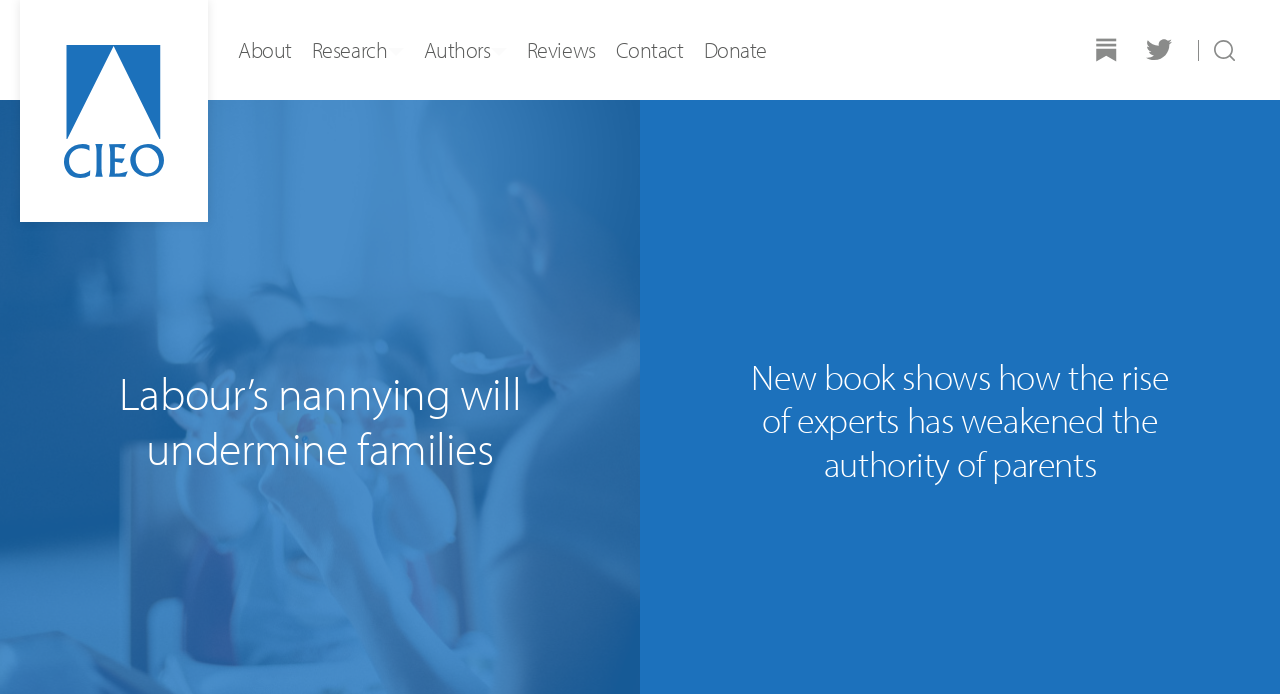Determine the bounding box coordinates of the clickable region to execute the instruction: "Go to the About page". The coordinates should be four float numbers between 0 and 1, denoted as [left, top, right, bottom].

[0.178, 0.0, 0.236, 0.144]